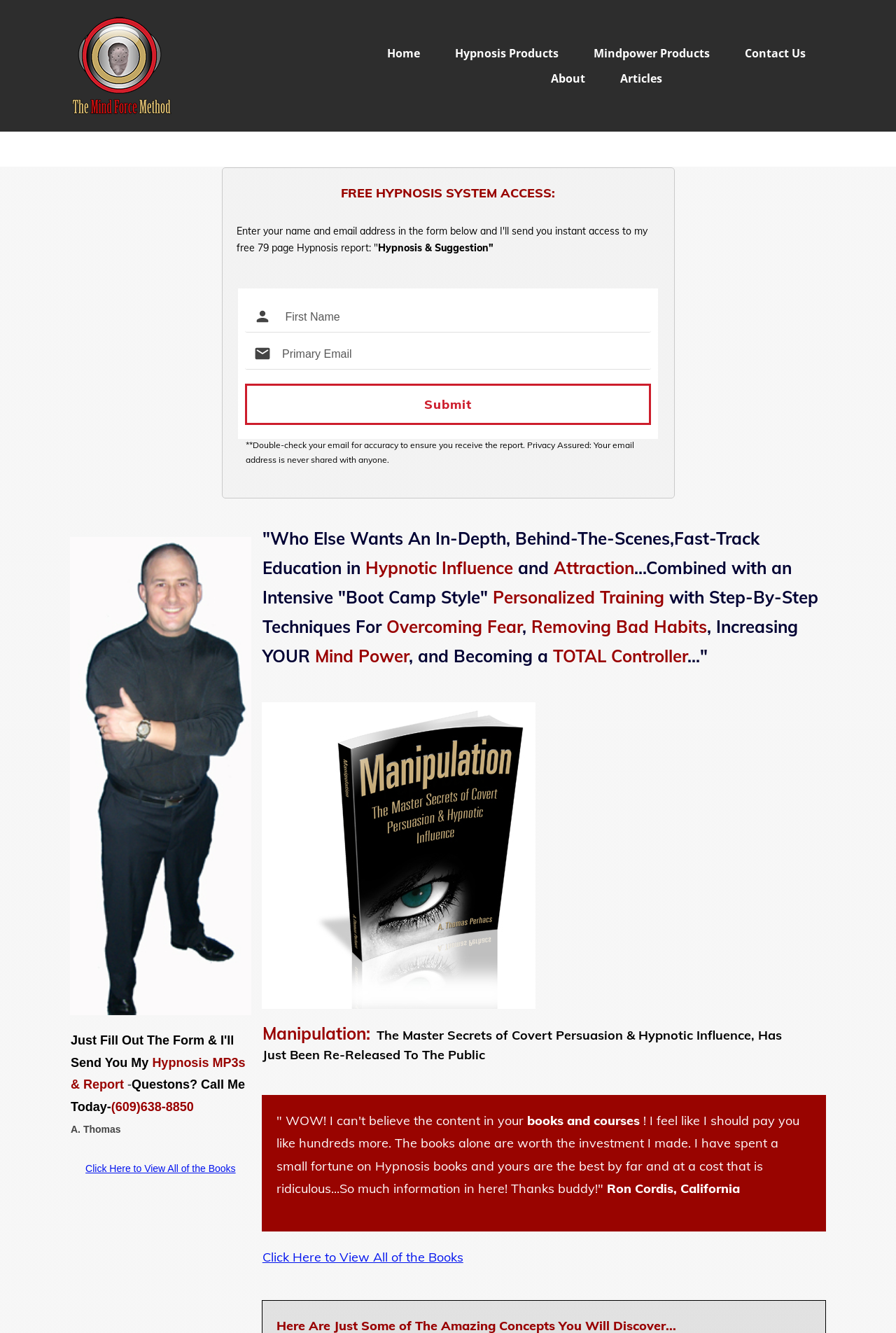Create an in-depth description of the webpage, covering main sections.

The webpage is titled "Index - Advanced Mind Power" and has a navigation menu at the top with five links: "Home", "Hypnosis Products", "Mindpower Products", "Contact Us", and "About". Below the navigation menu, there is a prominent section with a heading "FREE HYPNOSIS SYSTEM ACCESS" and a description that invites users to enter their name and email address to receive a free 79-page hypnosis report.

To the right of this section, there is a form with two text boxes for "First Name" and "Primary Email" and a submit button. Above the form, there is a small image. Below the form, there is a note reminding users to double-check their email for accuracy.

On the left side of the page, there is a large image that spans from the top to the bottom of the page. Below the image, there is a section with a heading "Hypnosis MP3s & Report" and a phone number with a name "A. Thomas". There is also a link to "Click Here to View All of the Books".

The main content of the page is a long text that describes a product or service related to hypnotic influence, attraction, and mind power. The text is divided into several paragraphs and includes headings and emphasized text. There are also several images scattered throughout the text.

At the bottom of the page, there is a testimonial from a satisfied customer, Ron Cordis from California, who praises the quality and value of the product. There is also a second link to "Click Here to View All of the Books" at the very bottom of the page.